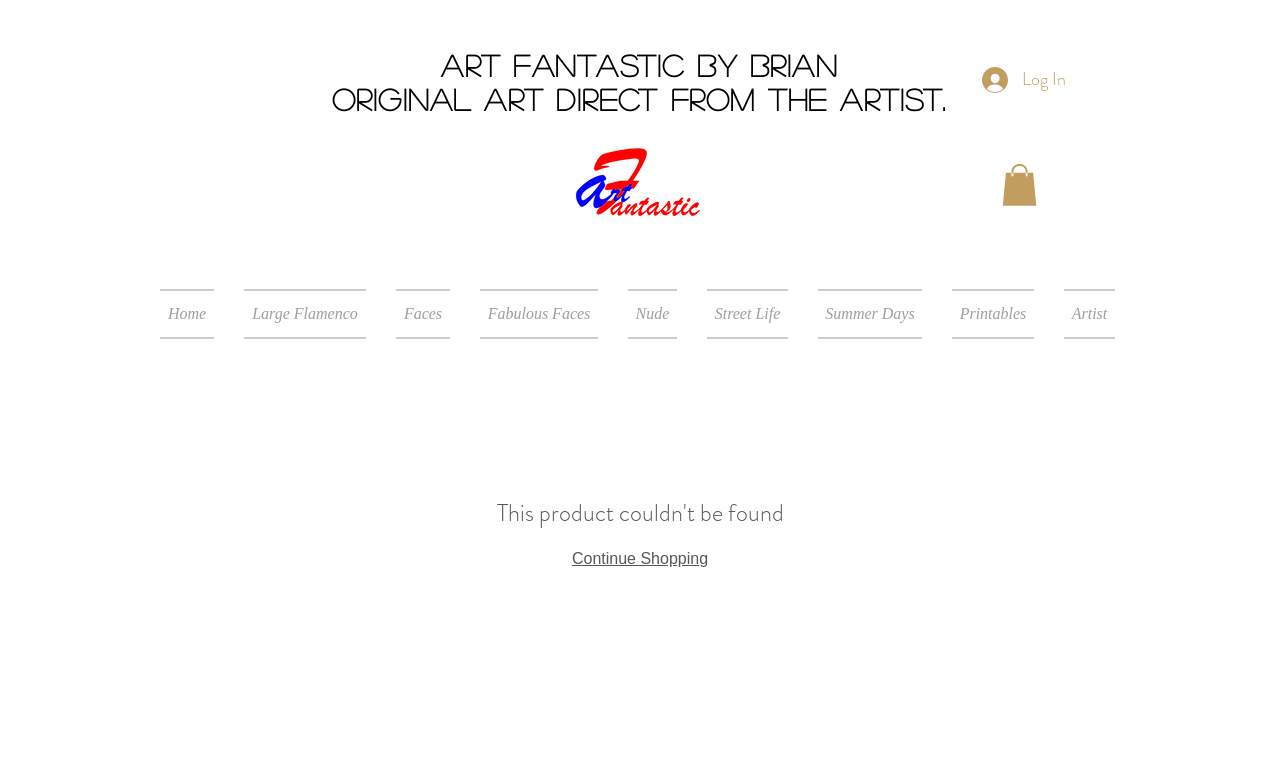Please respond to the question using a single word or phrase:
What is the name of the artist?

Brian